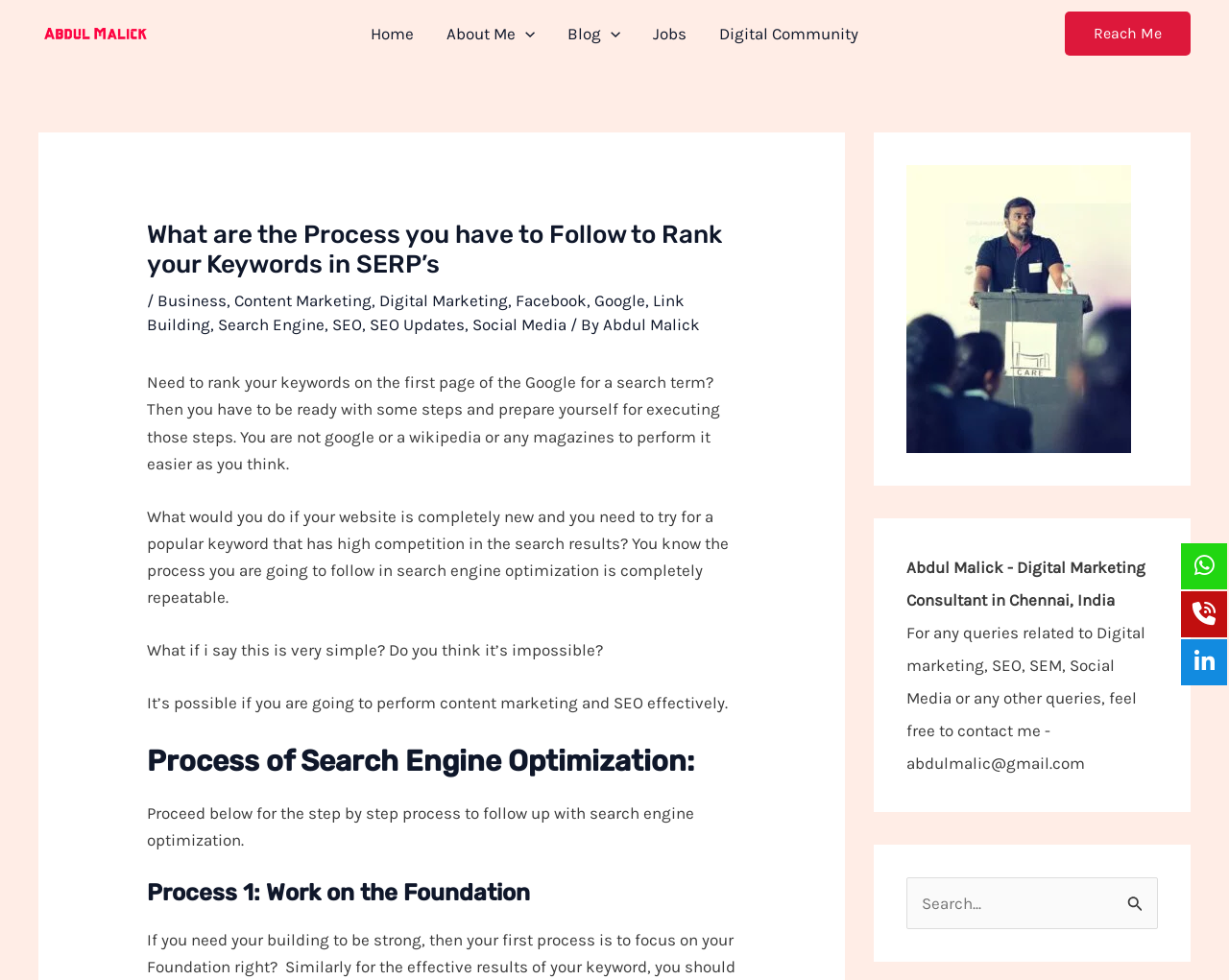What is the logo of the website?
Please respond to the question thoroughly and include all relevant details.

I found the logo by looking at the top-left corner of the webpage, where I saw a link with the text 'Abdul Malick Digital Marketing and SEO Consultant Logo' and an image with the same description.